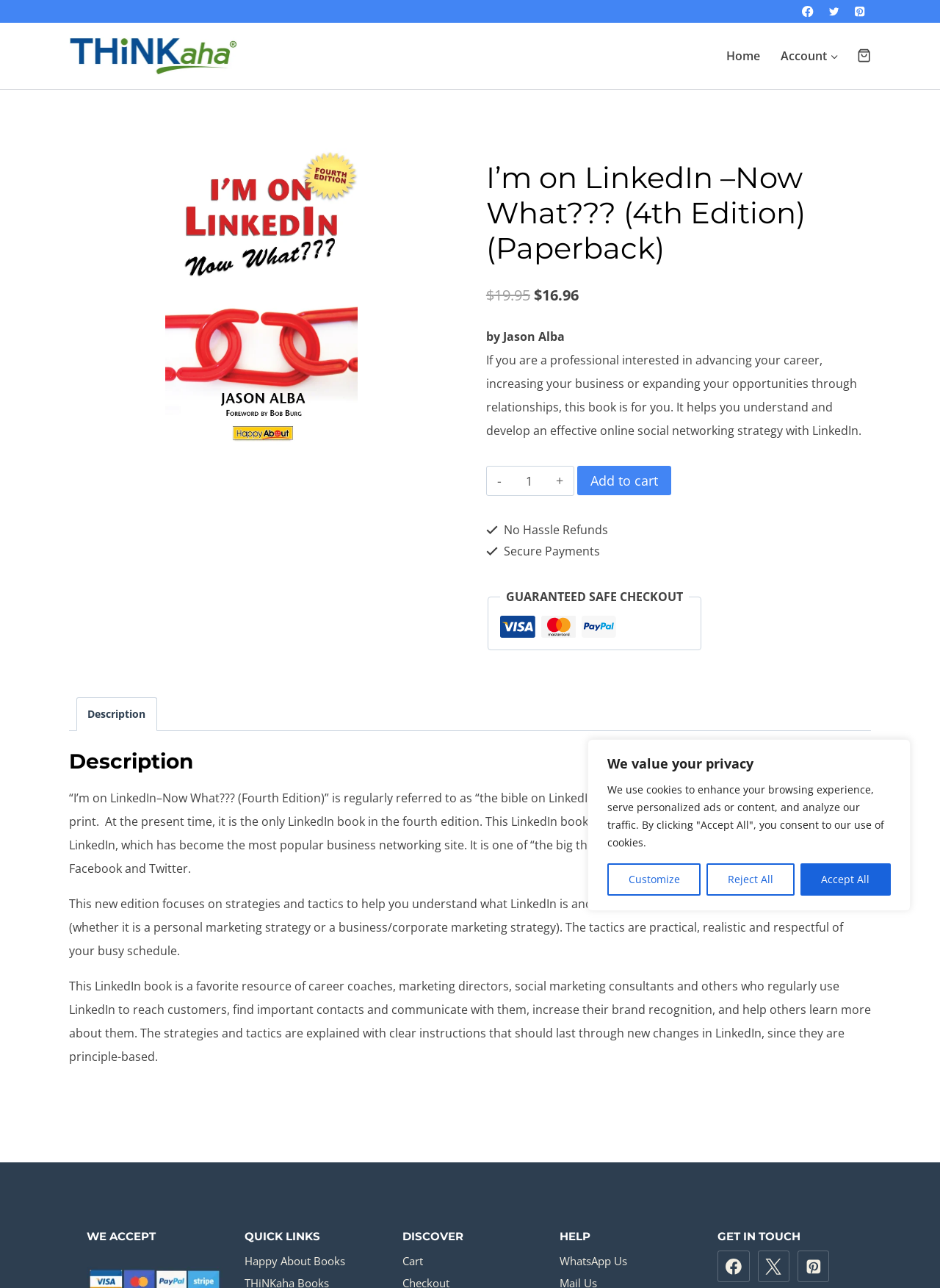From the screenshot, find the bounding box of the UI element matching this description: "Description". Supply the bounding box coordinates in the form [left, top, right, bottom], each a float between 0 and 1.

[0.082, 0.542, 0.166, 0.567]